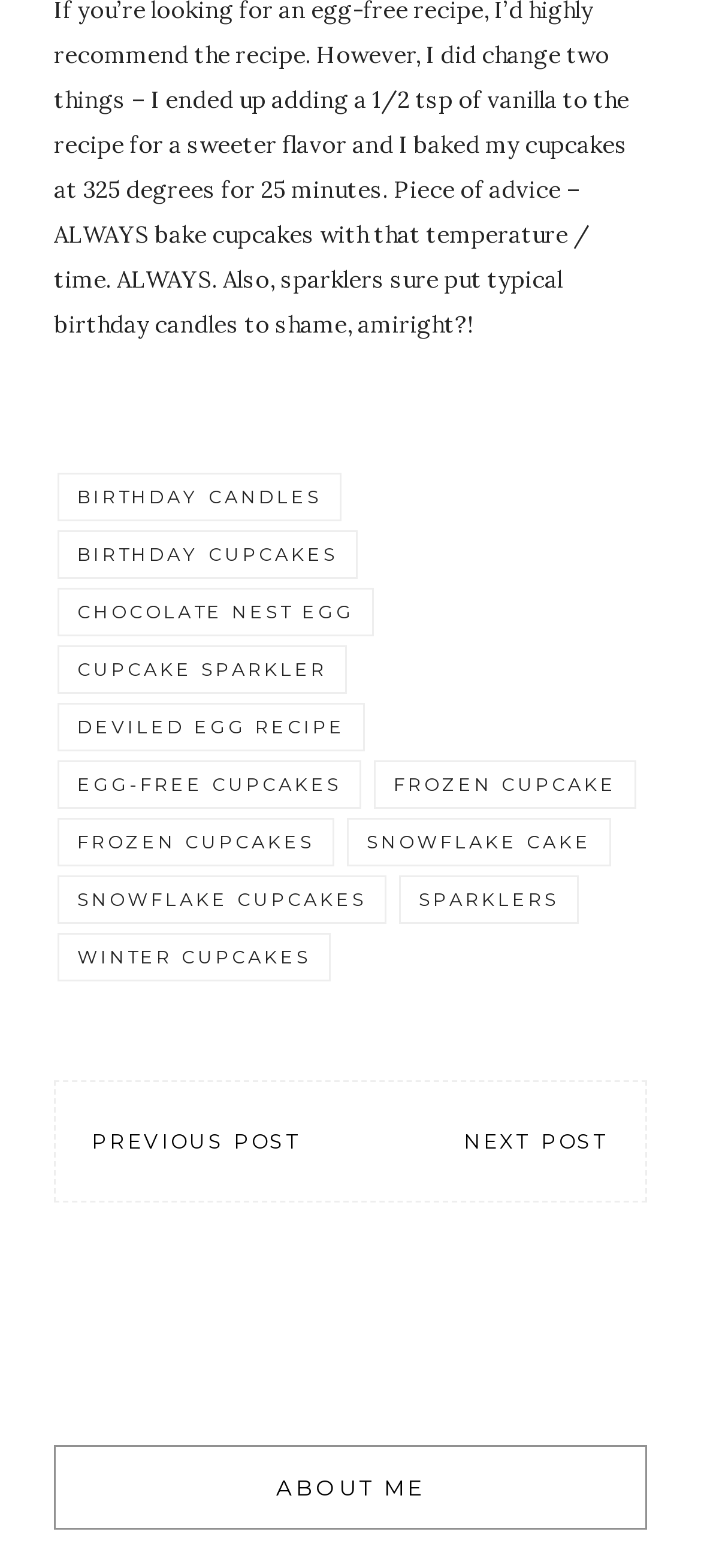Please locate the bounding box coordinates of the region I need to click to follow this instruction: "click on BIRTHDAY CANDLES".

[0.082, 0.302, 0.487, 0.333]